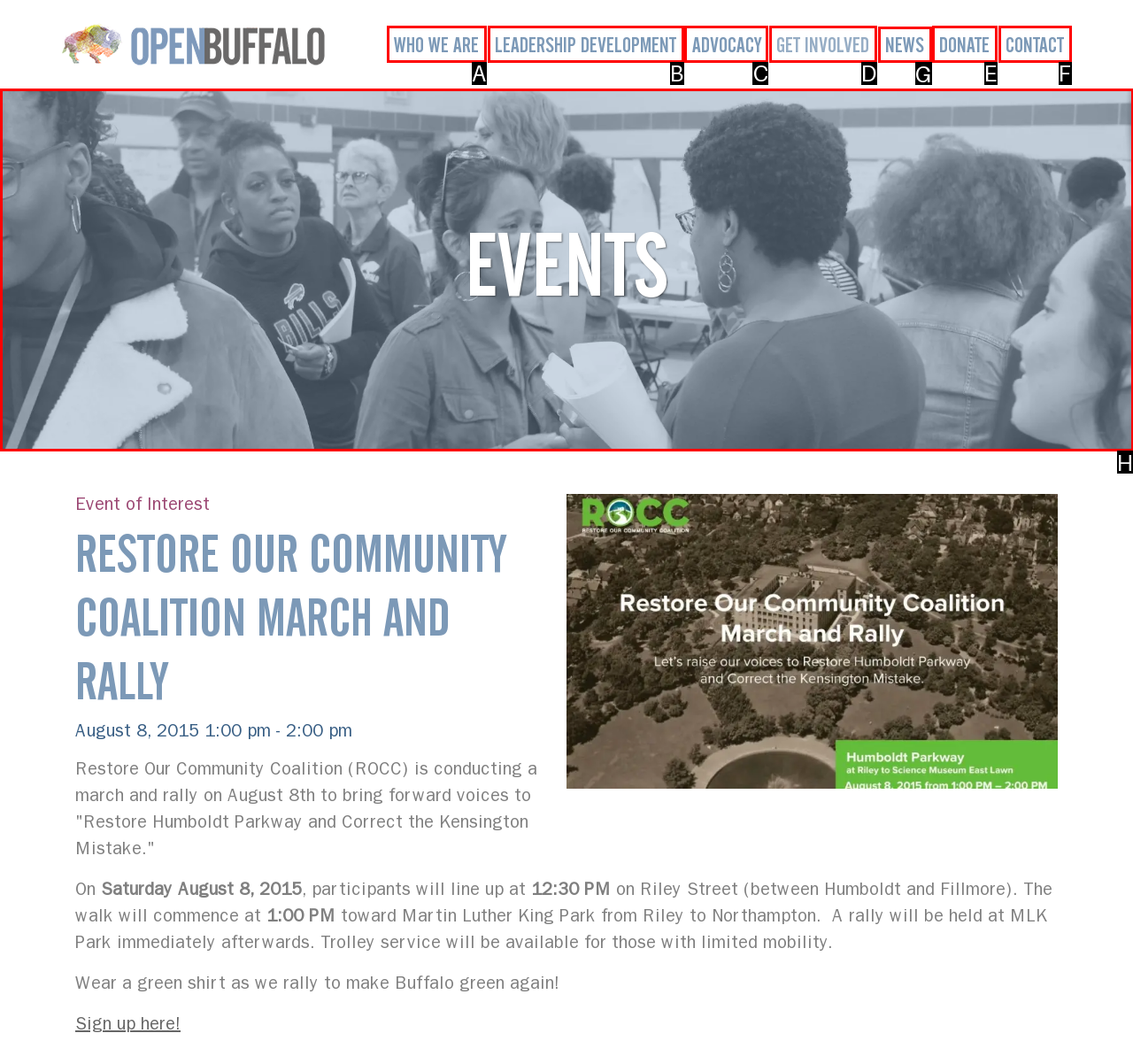Identify which lettered option to click to carry out the task: Click on the 'NEWS' link. Provide the letter as your answer.

G